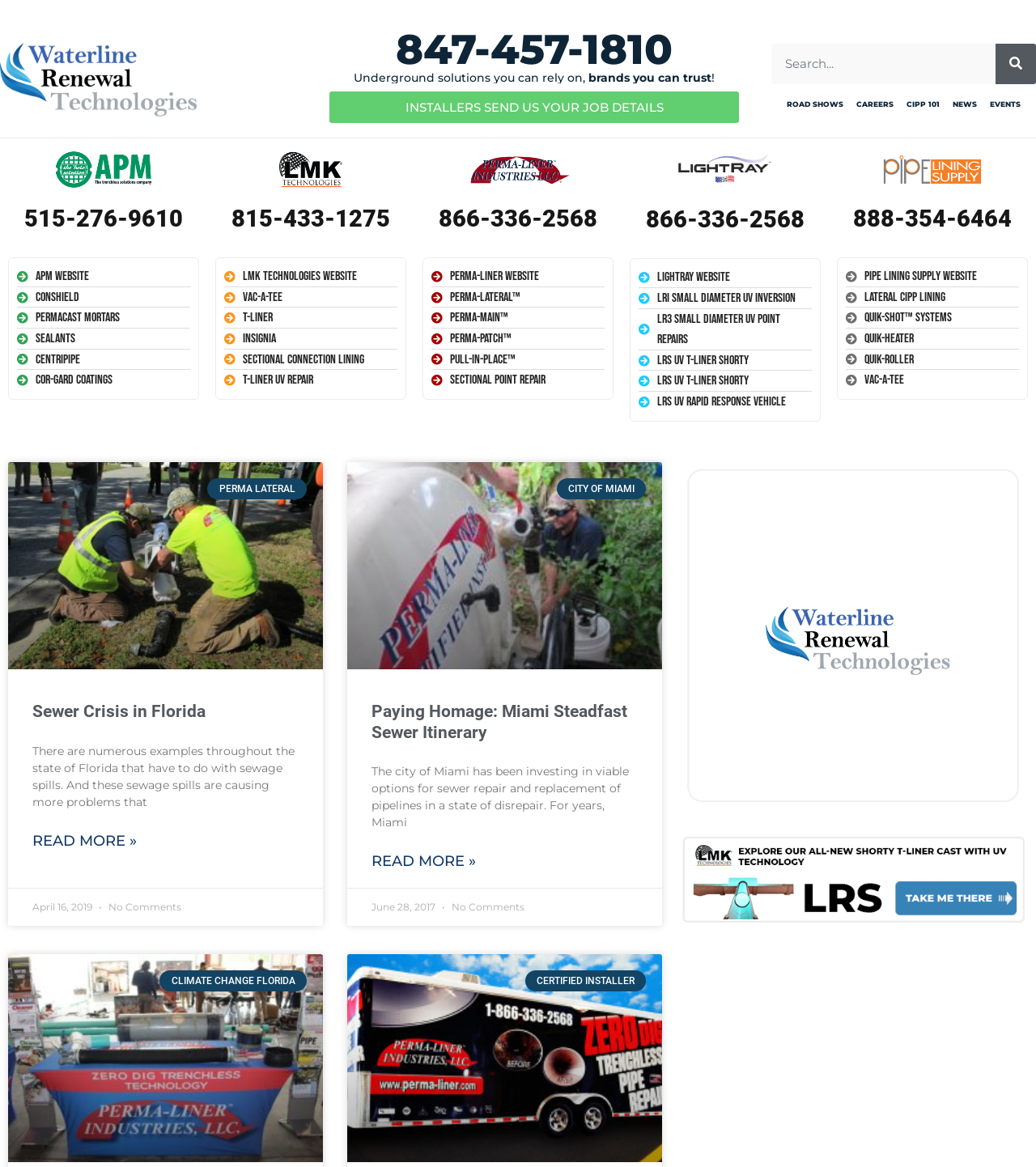Describe the webpage meticulously, covering all significant aspects.

The webpage appears to be a blog or news archive related to sewer systems and repair, with a focus on Perma-Liner Industries. At the top of the page, there is a header section with a logo and a search bar. Below the header, there is a prominent call-to-action button "INSTALLERS SEND US YOUR JOB DETAILS" and a phone number "847-457-1810" displayed prominently.

On the left side of the page, there is a navigation menu with links to various sections, including "ROAD SHOWS", "CAREERS", "CIPP 101", "NEWS", and "EVENTS". Below the navigation menu, there are several blocks of text and links, each representing a different company or brand, including Waterline Renewal Technologies, APM Website, Conshield, and others.

The main content of the page is divided into three sections, each containing an article or news story related to sewer systems and repair. The first article is titled "Sewer Crisis in Florida" and features an image of a city sewer blockage. The article discusses sewage spills in Florida and their consequences. The second article is titled "Paying Homage: Miami Steadfast Sewer Itinerary" and features an image of a sewer system. The article discusses the city of Miami's efforts to repair and replace sewer pipelines. The third section appears to be a promotional block for Perma-Liner Industries, with a logo and a heading "CLIMATE CHANGE FLORIDA".

Throughout the page, there are several images, links, and buttons, but the overall layout is clean and easy to navigate. The content is focused on providing information and news related to sewer systems and repair, with a emphasis on Perma-Liner Industries.